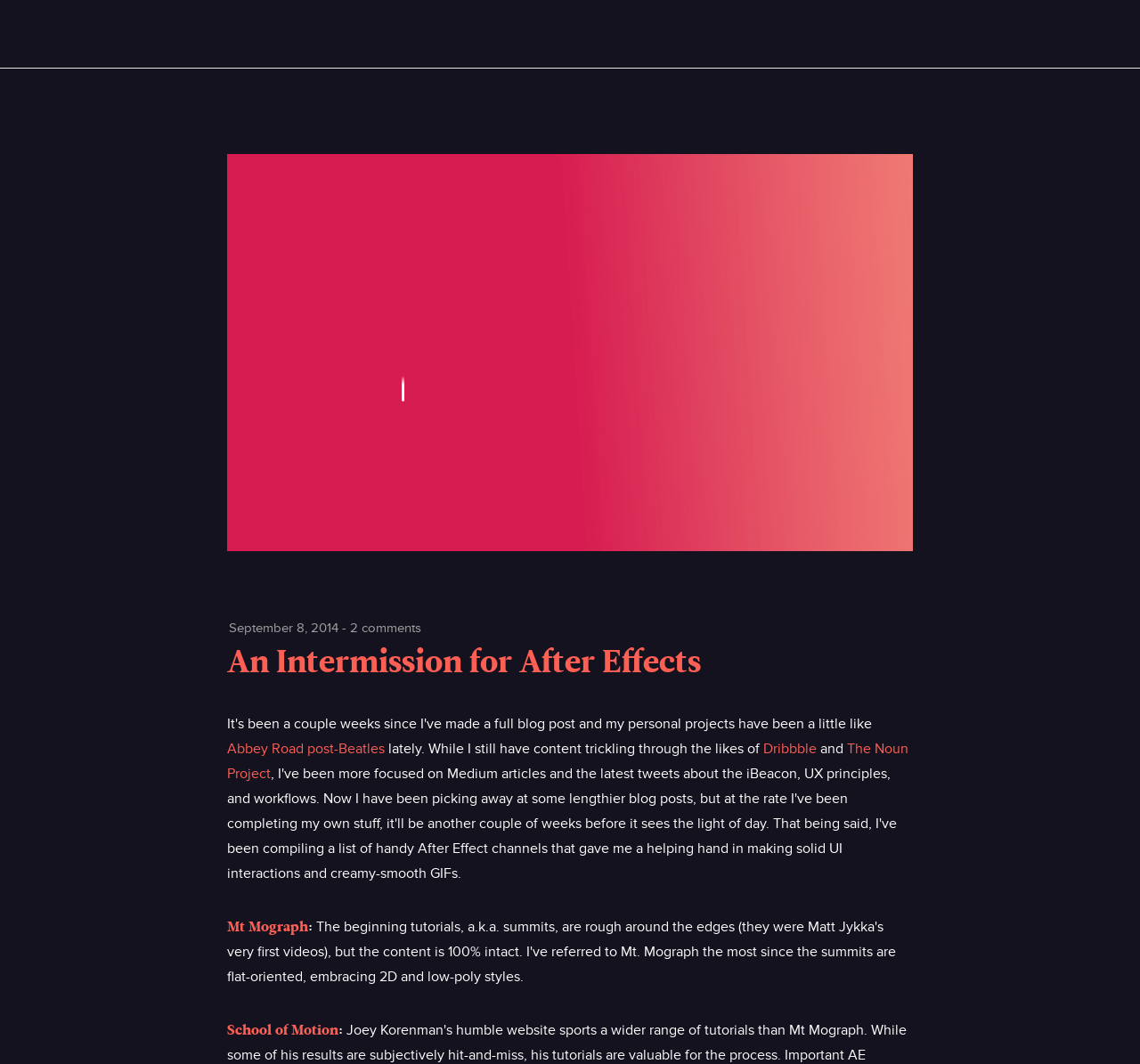What is the date of the first article?
Look at the image and respond with a one-word or short-phrase answer.

September 8, 2014